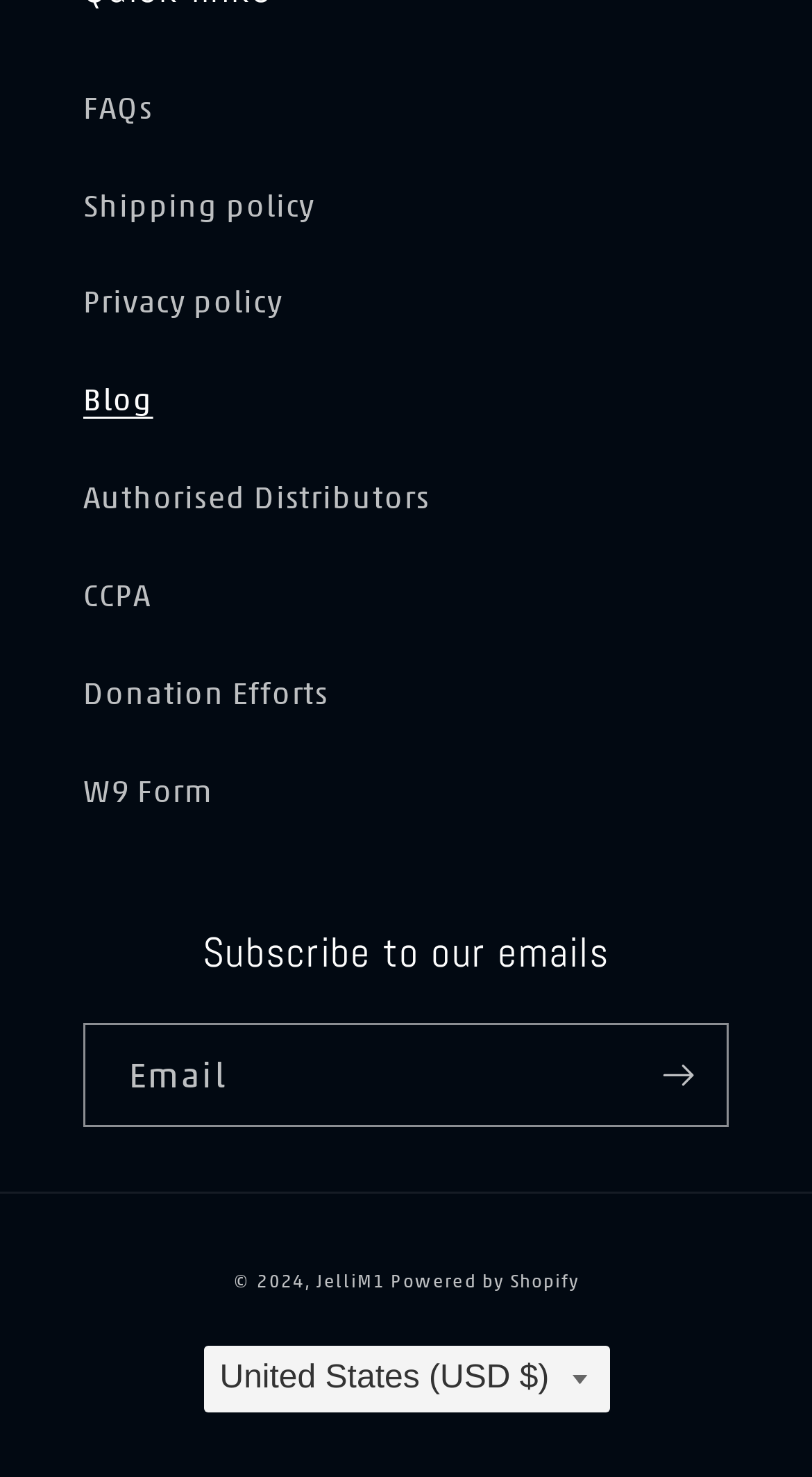Determine the bounding box coordinates for the region that must be clicked to execute the following instruction: "Select country or region".

[0.25, 0.912, 0.75, 0.956]